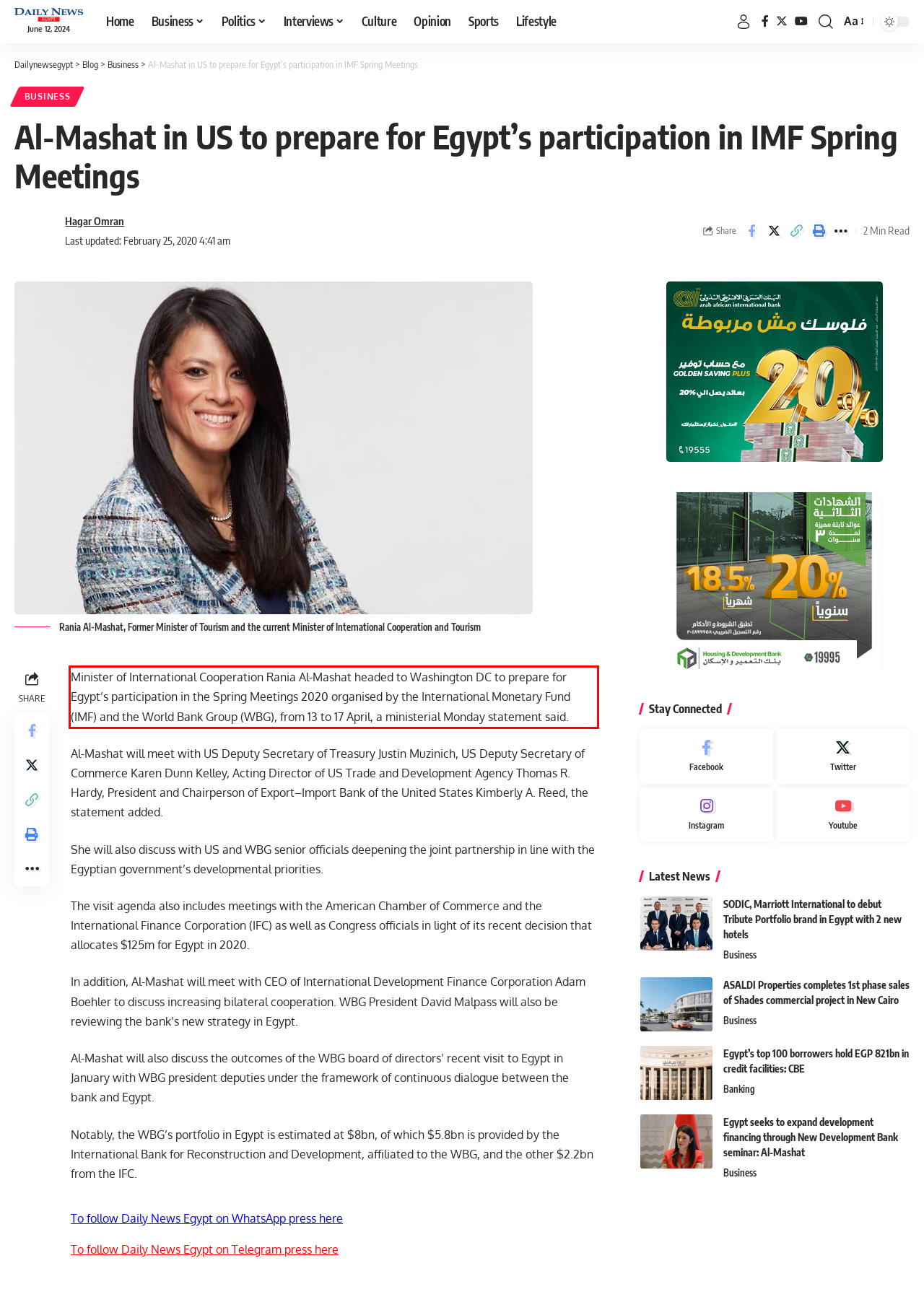You have a webpage screenshot with a red rectangle surrounding a UI element. Extract the text content from within this red bounding box.

Minister of International Cooperation Rania Al-Mashat headed to Washington DC to prepare for Egypt’s participation in the Spring Meetings 2020 organised by the International Monetary Fund (IMF) and the World Bank Group (WBG), from 13 to 17 April, a ministerial Monday statement said.